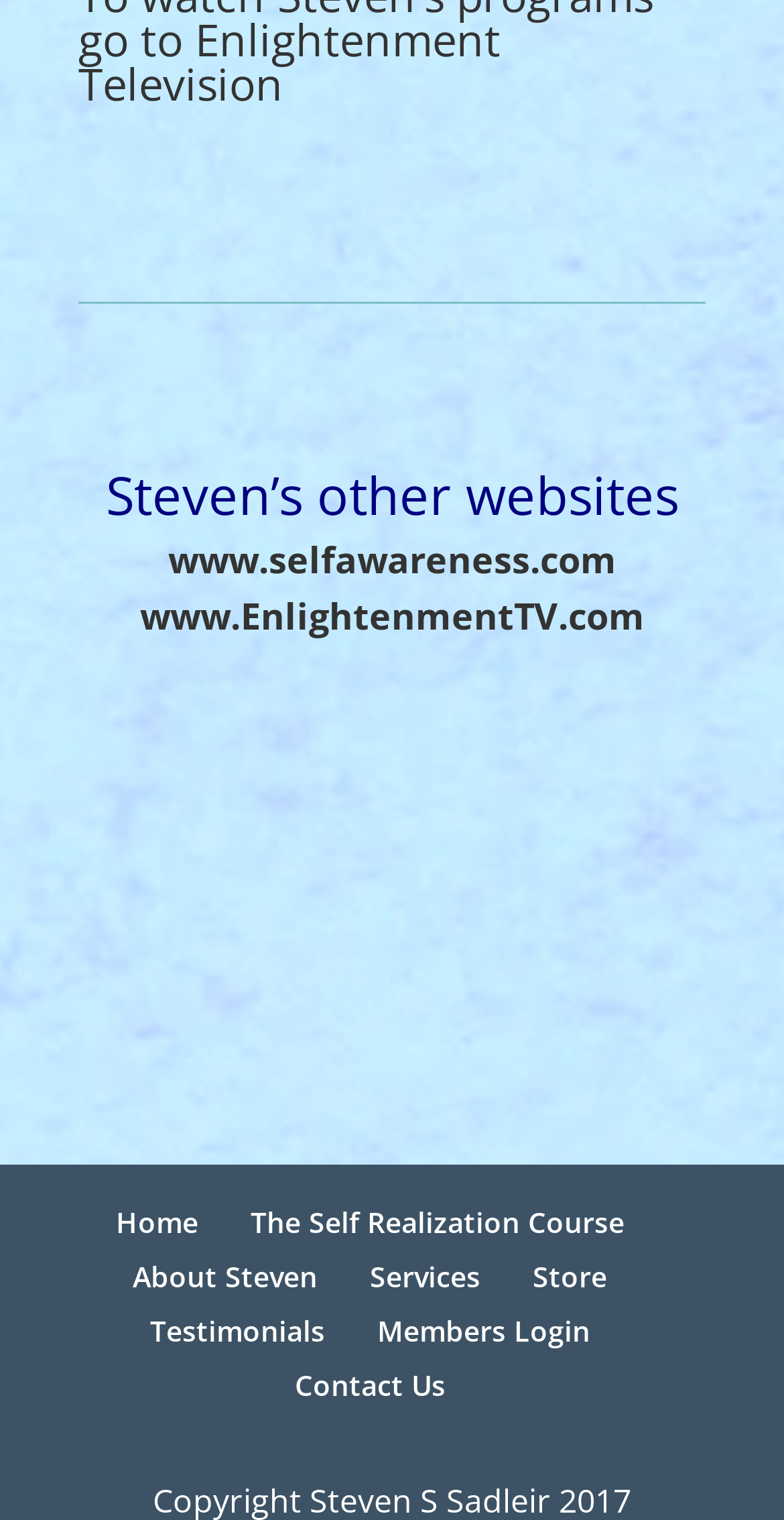Please identify the bounding box coordinates of the region to click in order to complete the task: "go to www.selfawareness.com". The coordinates must be four float numbers between 0 and 1, specified as [left, top, right, bottom].

[0.214, 0.352, 0.786, 0.384]